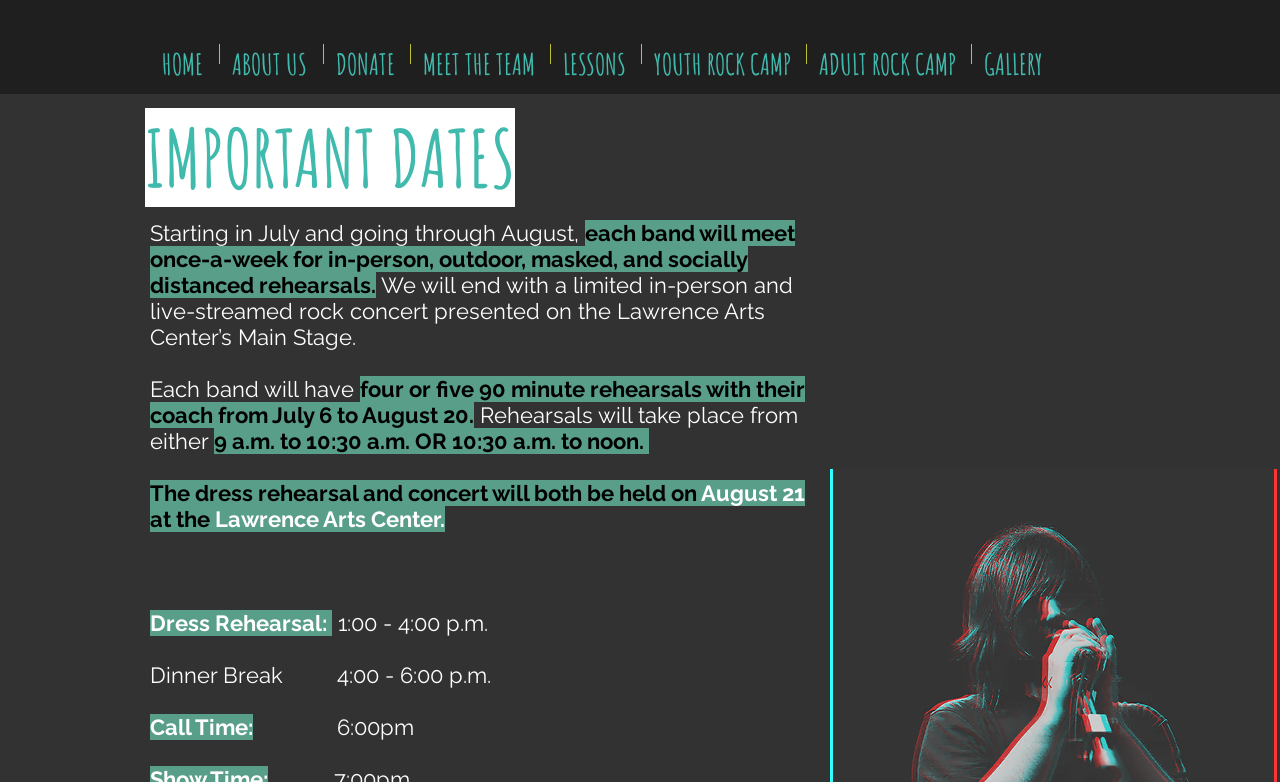What is the duration of the dinner break?
Please use the image to provide a one-word or short phrase answer.

2 hours